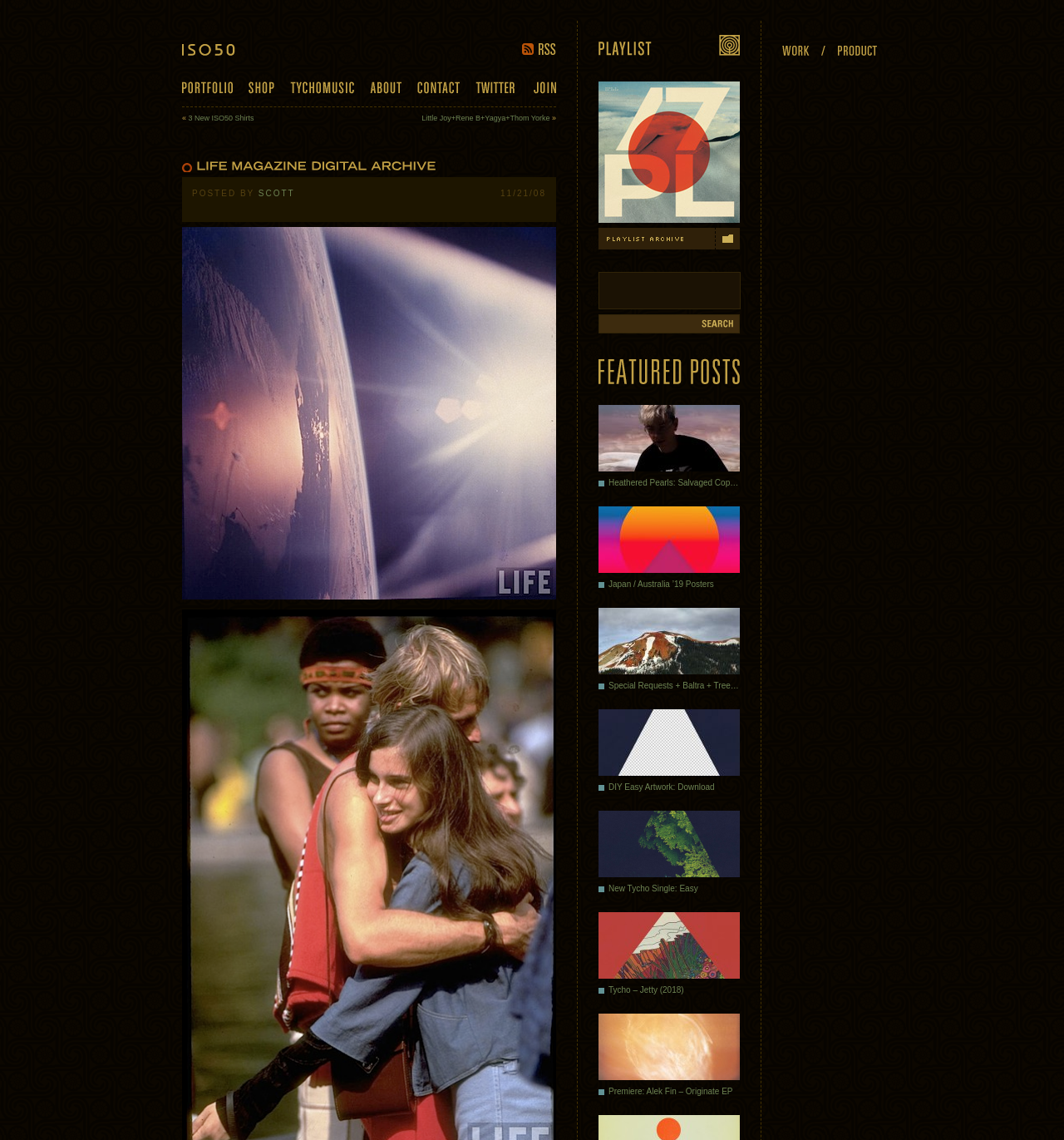Please locate the bounding box coordinates of the element that should be clicked to achieve the given instruction: "View the LIFE MAGAZINE DIGITAL ARCHIVE".

[0.171, 0.14, 0.409, 0.151]